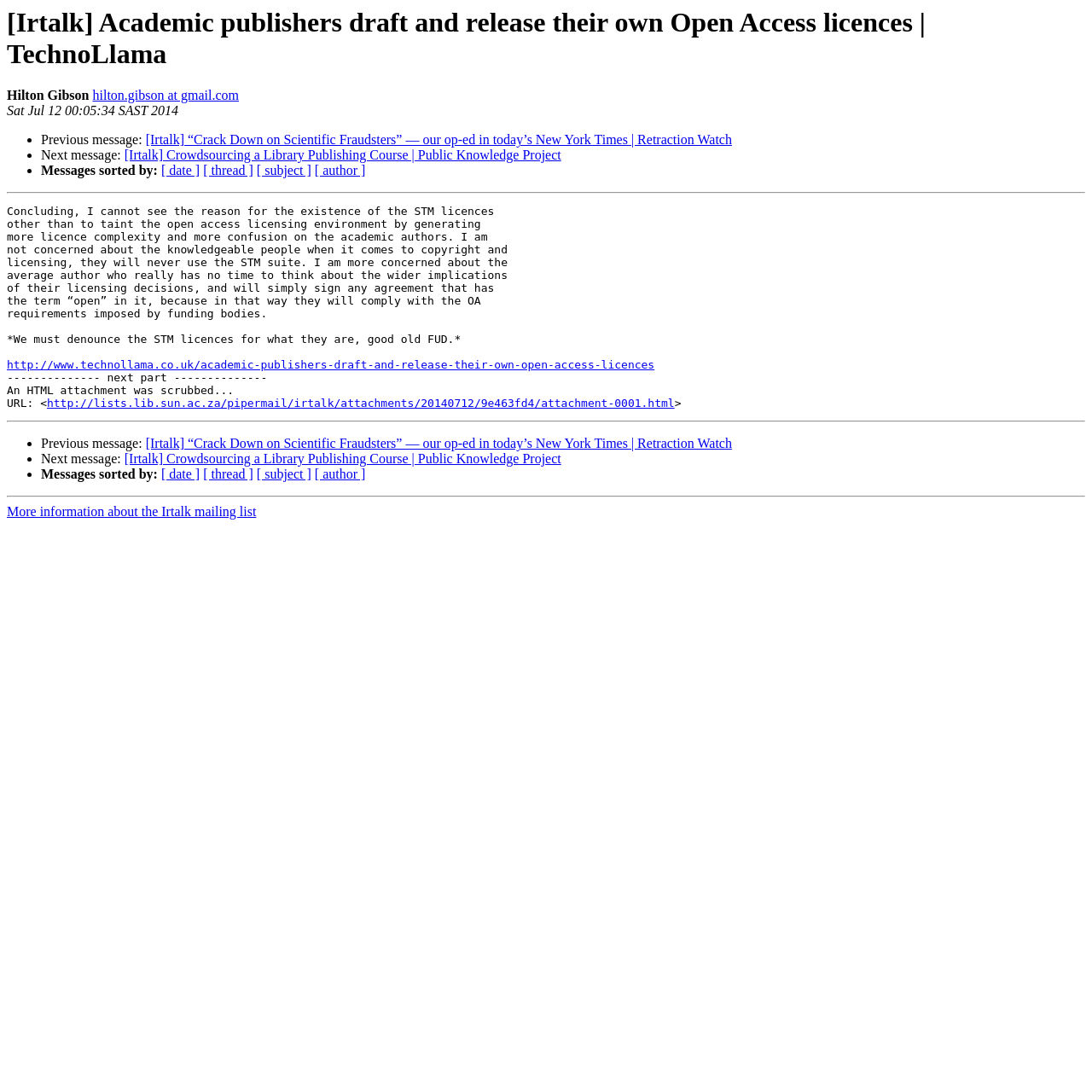Indicate the bounding box coordinates of the clickable region to achieve the following instruction: "View terms and conditions."

None